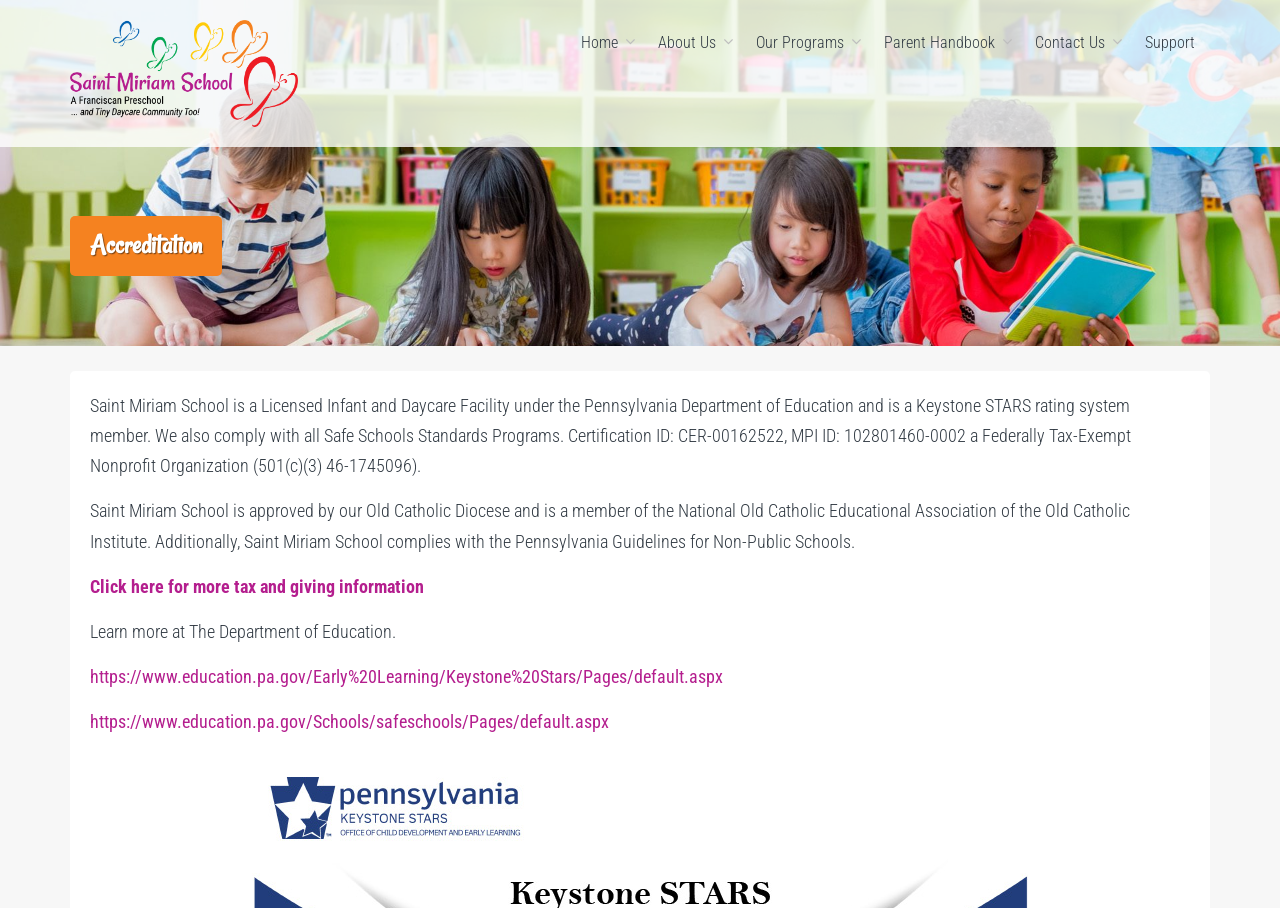What organization is Saint Miriam School approved by?
Using the image as a reference, give an elaborate response to the question.

According to the webpage content, specifically the StaticText element with the text 'Saint Miriam School is approved by our Old Catholic Diocese and is a member of the National Old Catholic Educational Association of the Old Catholic Institute...', we can determine that Saint Miriam School is approved by the Old Catholic Diocese.